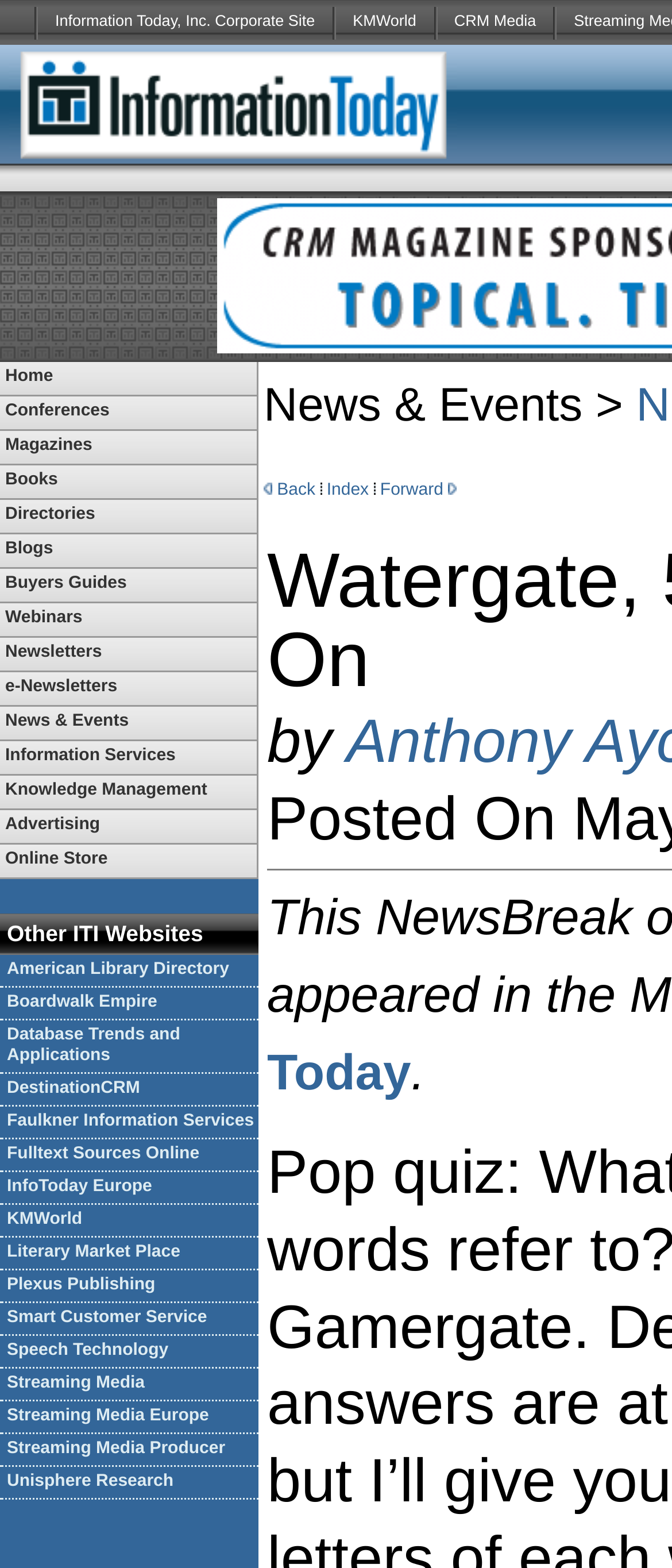What is the name of the company that owns this website?
Look at the image and respond with a one-word or short phrase answer.

Information Today, Inc.